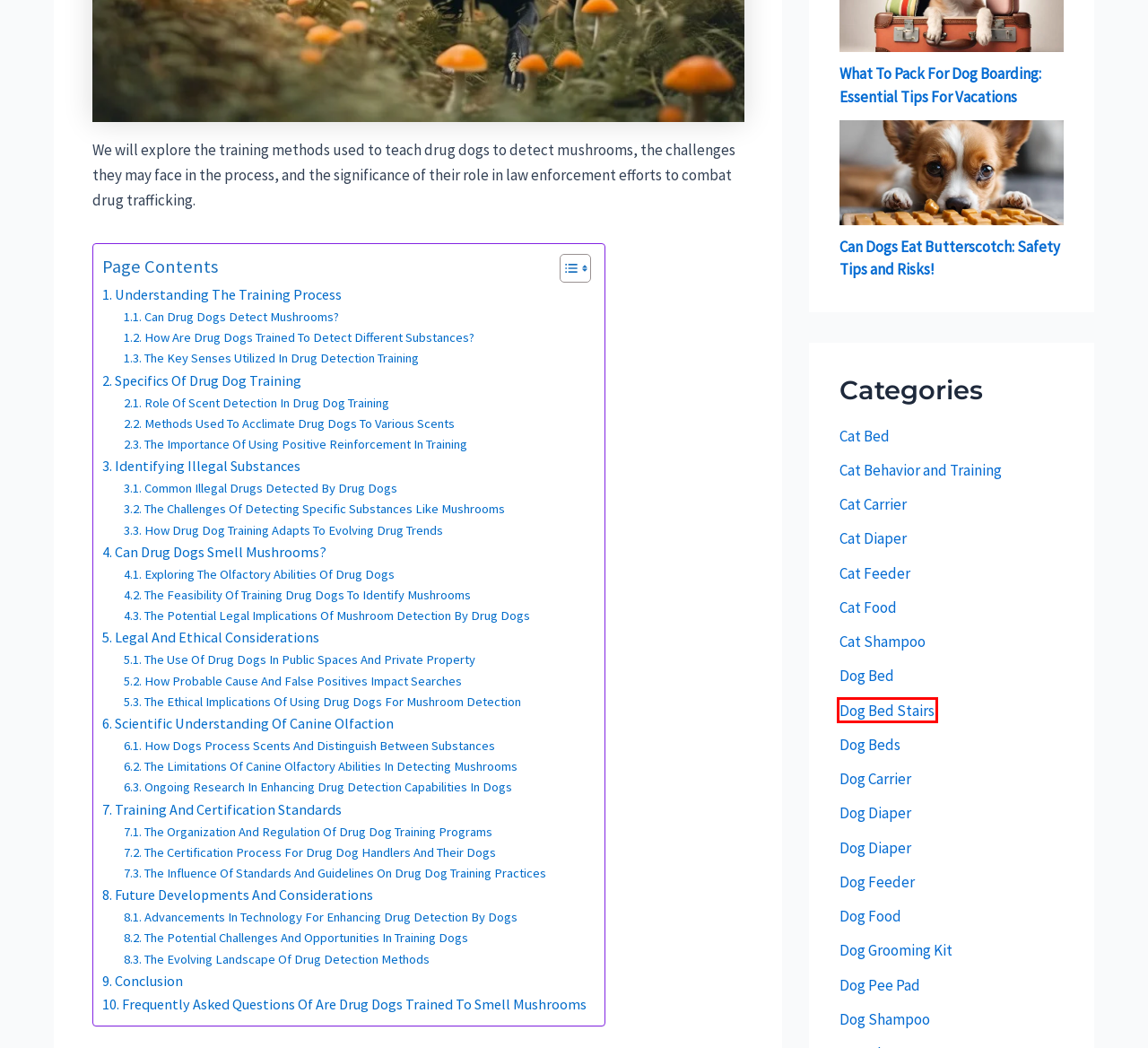Analyze the webpage screenshot with a red bounding box highlighting a UI element. Select the description that best matches the new webpage after clicking the highlighted element. Here are the options:
A. Dog Bed Stairs
B. Cat Food
C. Cat Behavior and Training
D. Cat Bed
E. Dog Shampoo
F. Dog Diaper
G. Dog Bed
H. Dog Carrier

A